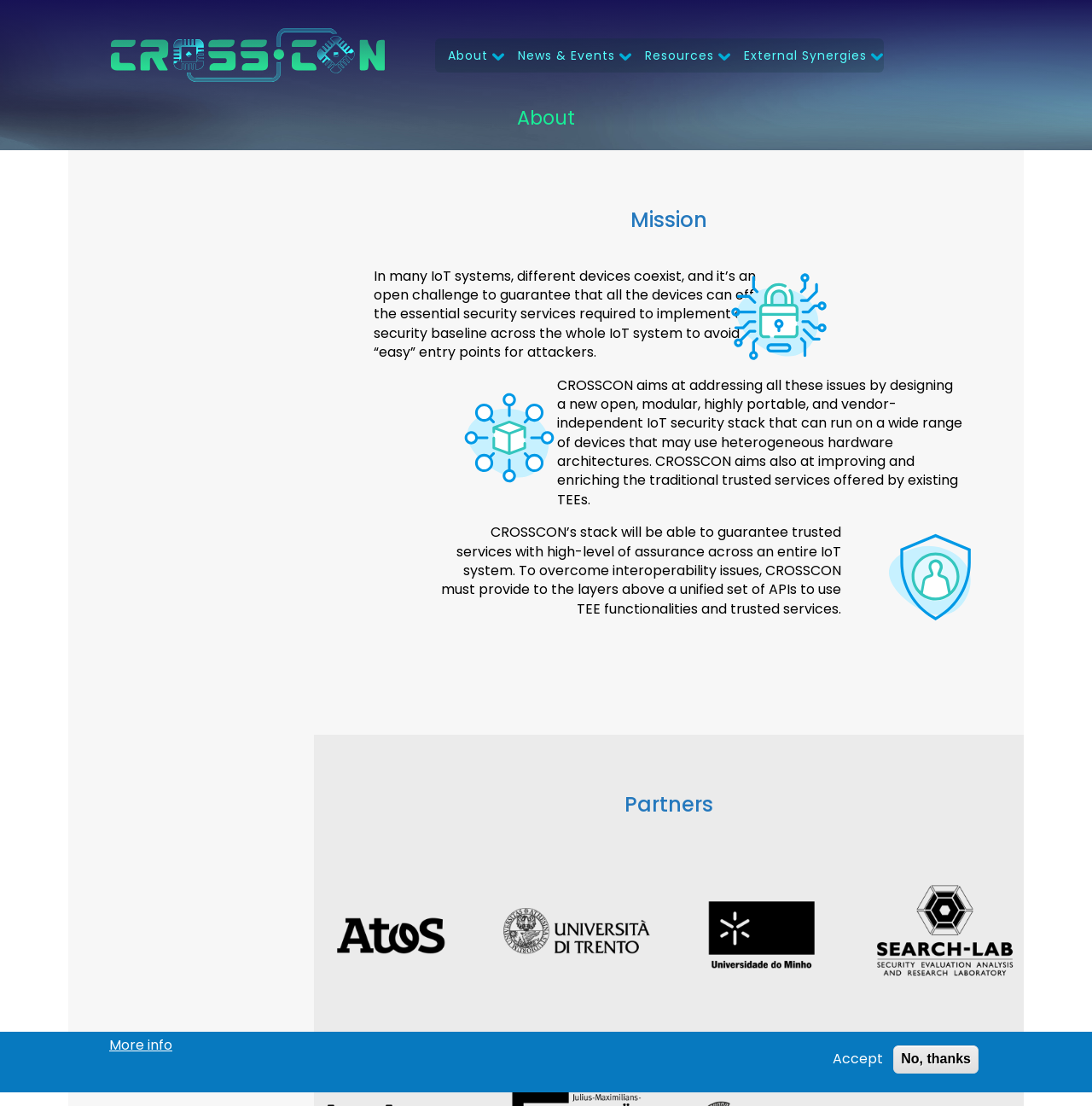Using the information in the image, could you please answer the following question in detail:
What is the focus of the mission of CROSSCON?

The mission of CROSSCON is to guarantee trusted services with a high level of assurance across an entire IoT system, addressing the open challenge of ensuring security services in IoT systems.